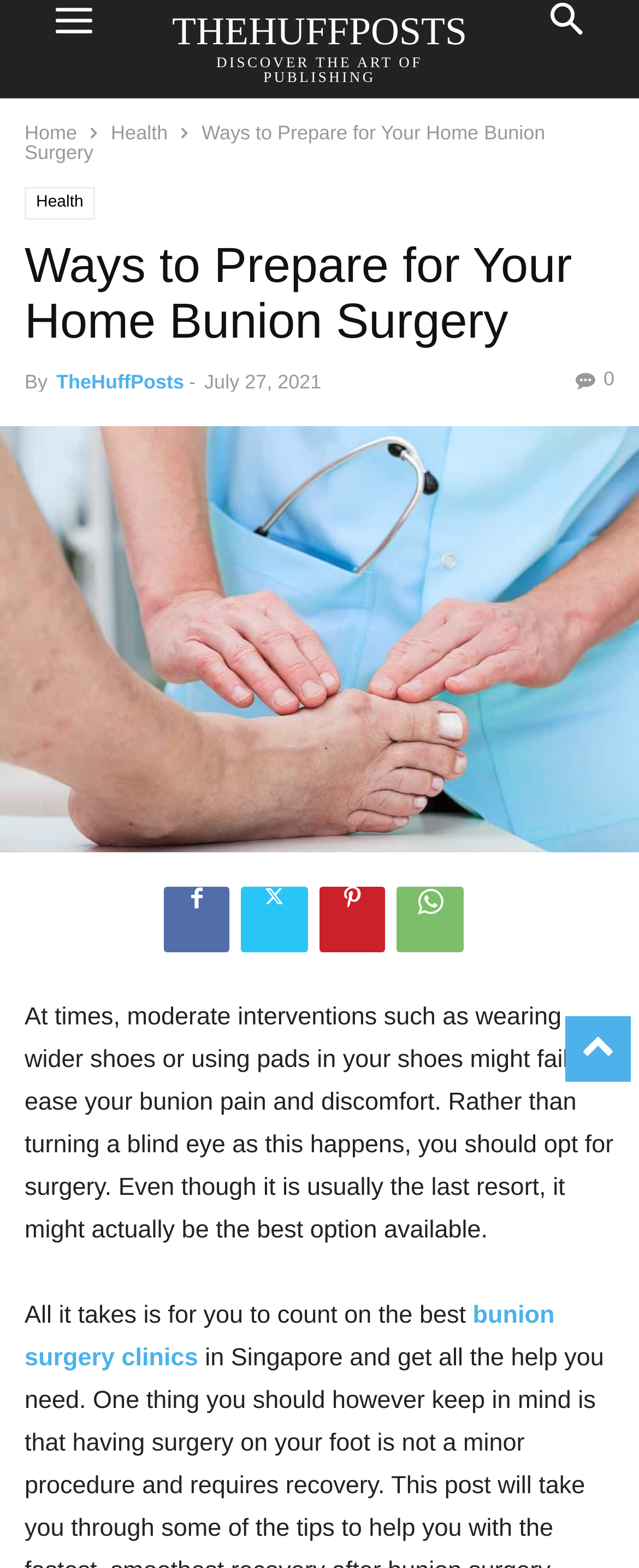What is the purpose of the article?
Analyze the image and deliver a detailed answer to the question.

Based on the content of the article, the purpose is to provide guidance on how to prepare for bunion surgery, as indicated by the text discussing the need for surgery and the importance of opting for it.